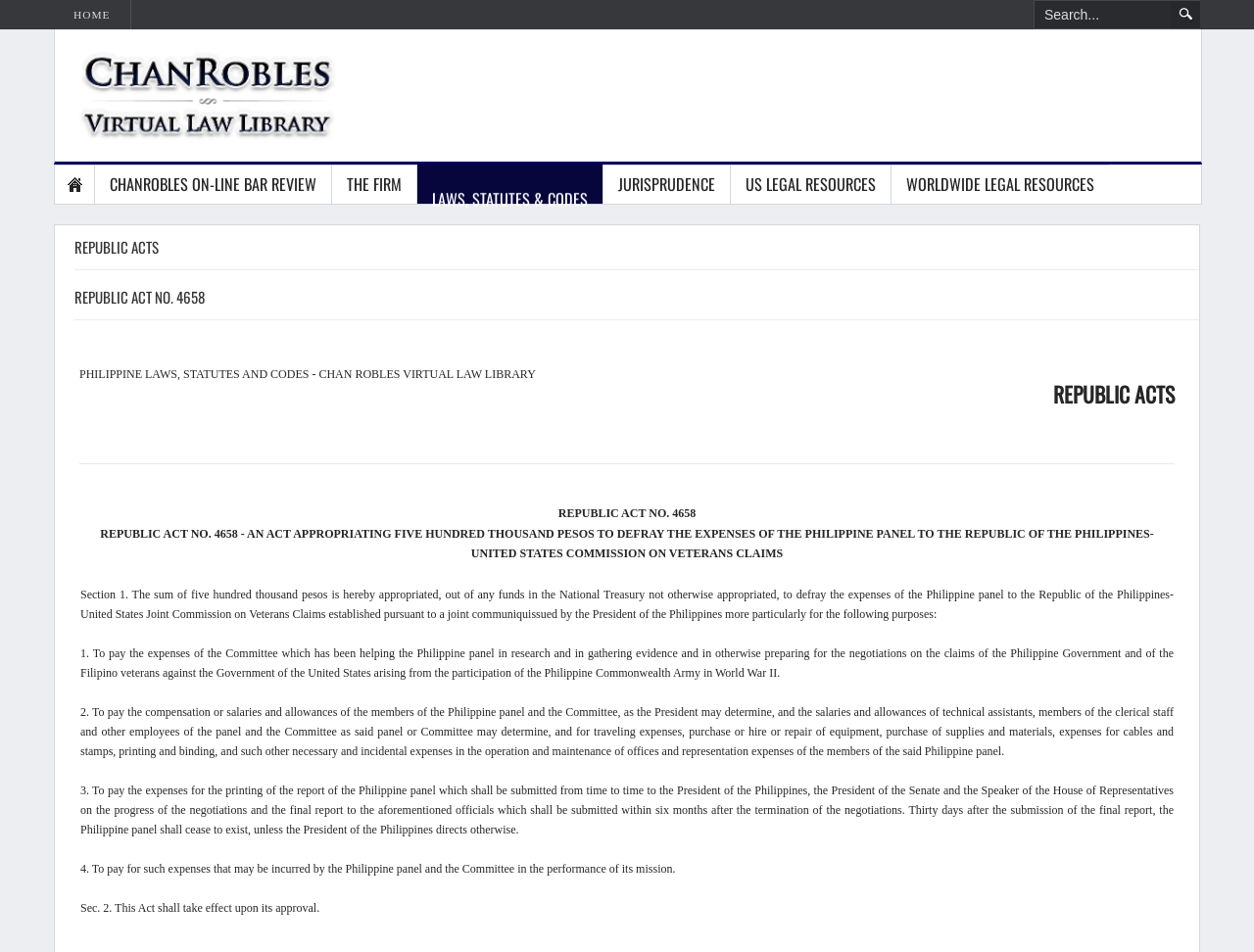Based on the image, provide a detailed and complete answer to the question: 
What is the role of the Philippine panel?

I found the answer by reading the content of the webpage, specifically the section about Republic Act No. 4658, which mentions that the Philippine panel is responsible for negotiating with the US Commission on Veterans Claims.